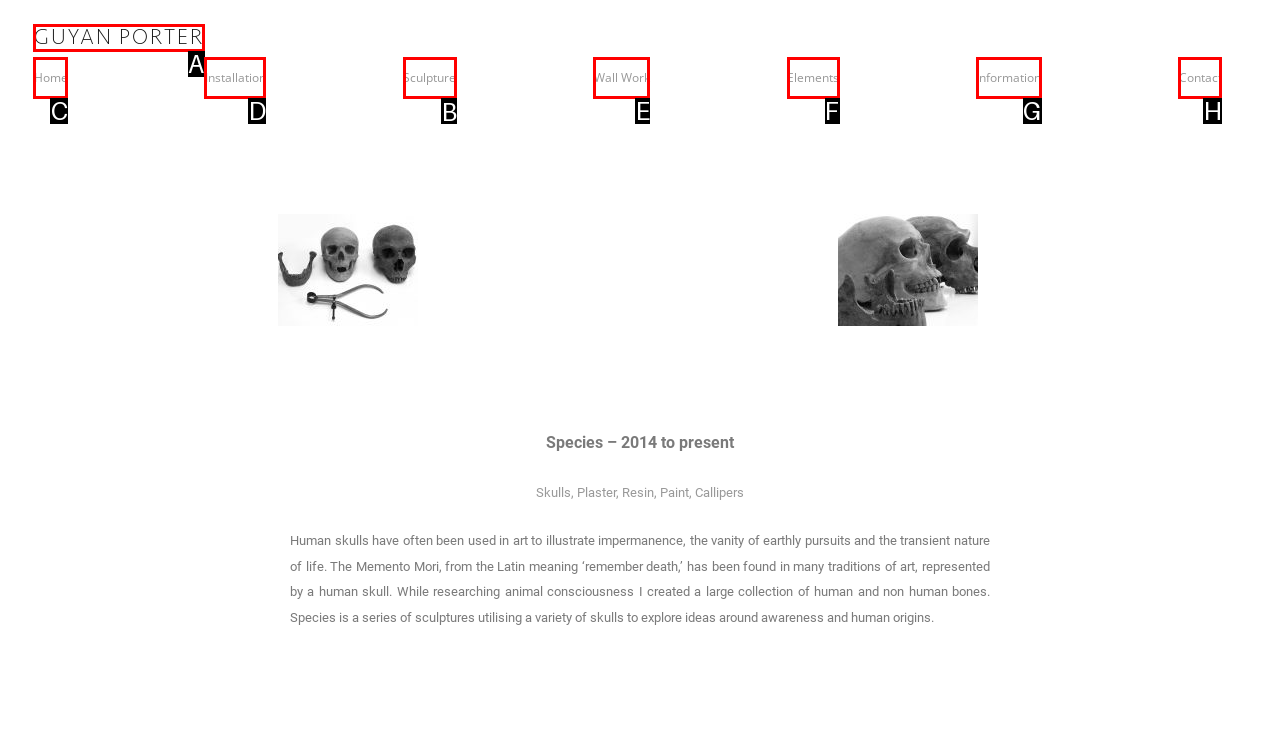Which option should be clicked to execute the task: Explore the 'Sculpture' section?
Reply with the letter of the chosen option.

B